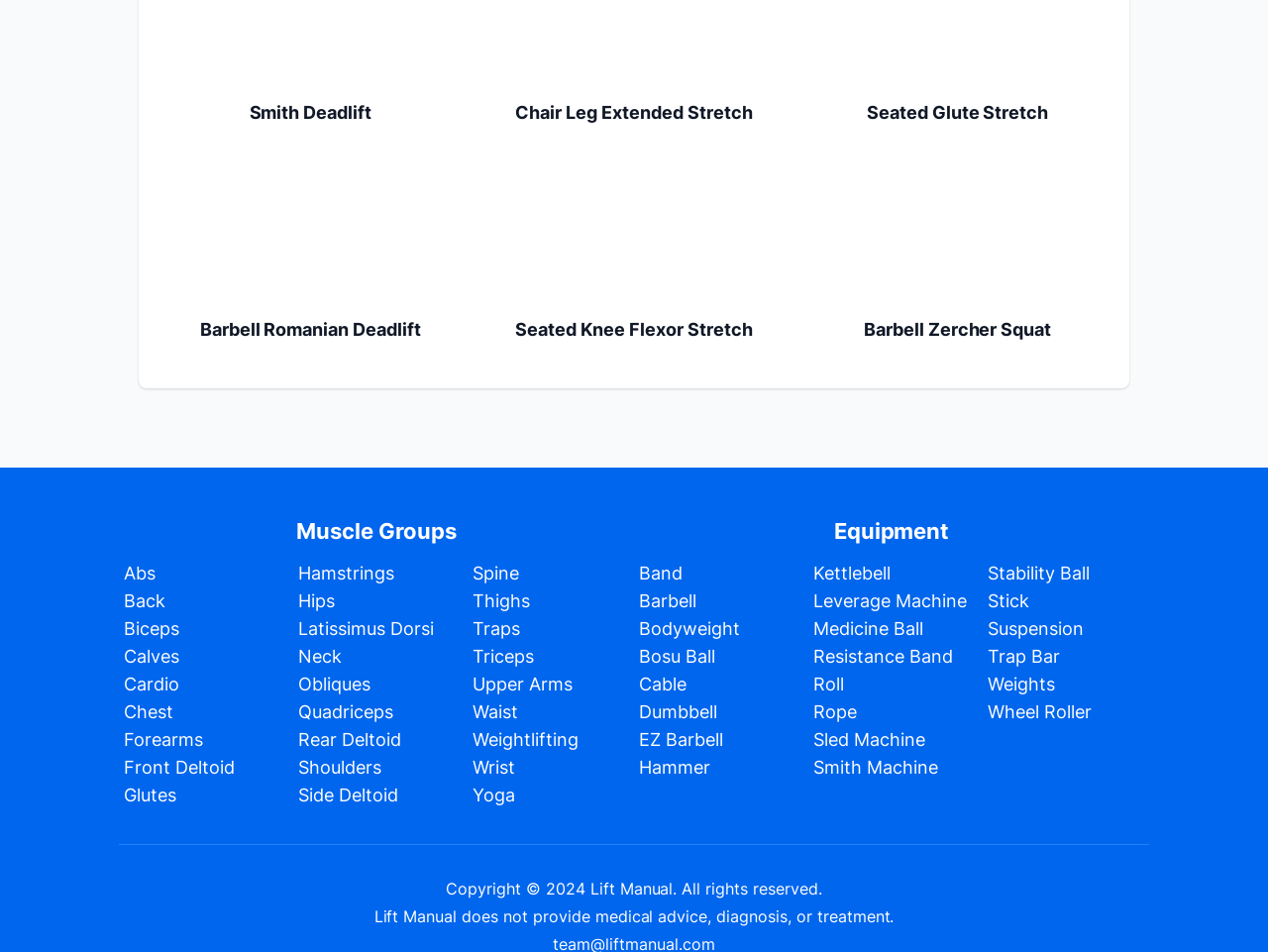Provide the bounding box coordinates for the UI element that is described by this text: "Leverage Machine". The coordinates should be in the form of four float numbers between 0 and 1: [left, top, right, bottom].

[0.641, 0.62, 0.762, 0.642]